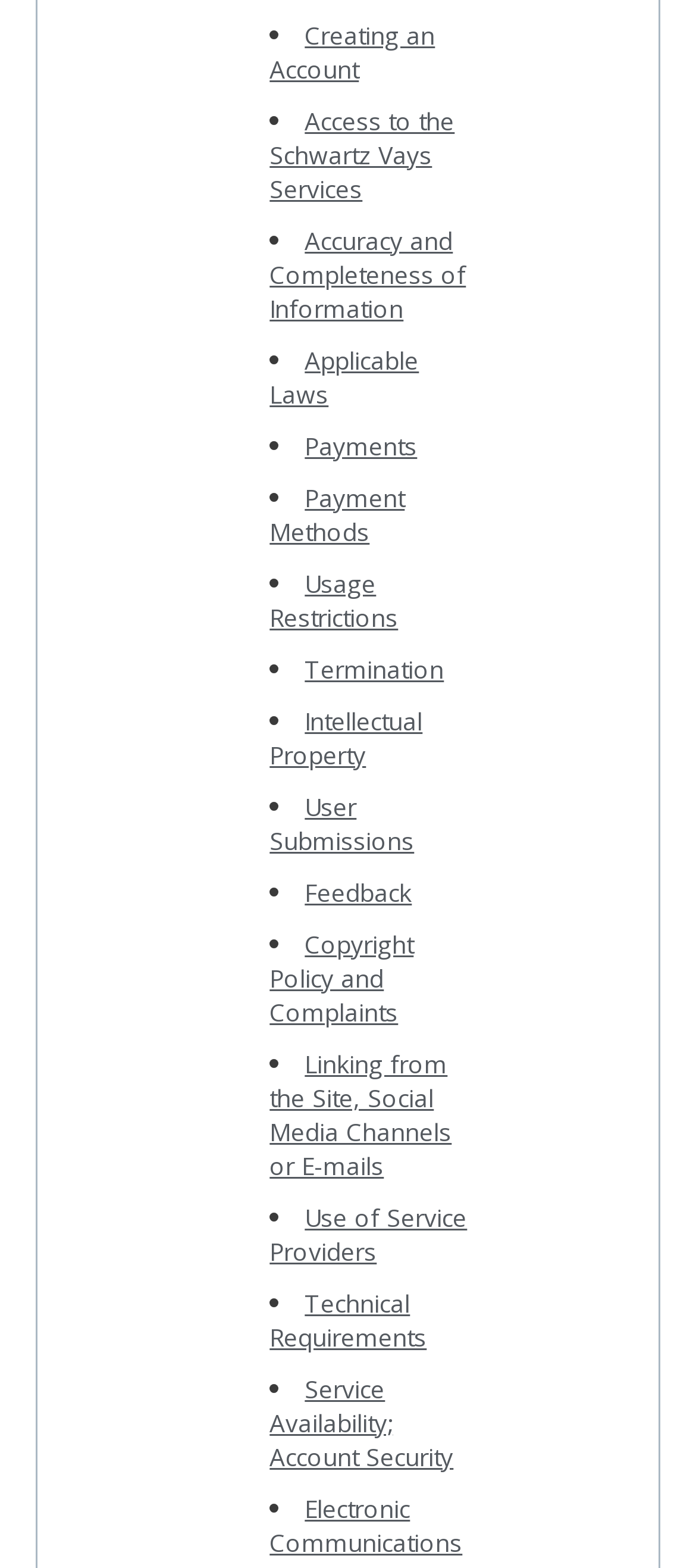Please locate the bounding box coordinates of the element that should be clicked to complete the given instruction: "Learn about Payments".

[0.438, 0.273, 0.599, 0.295]